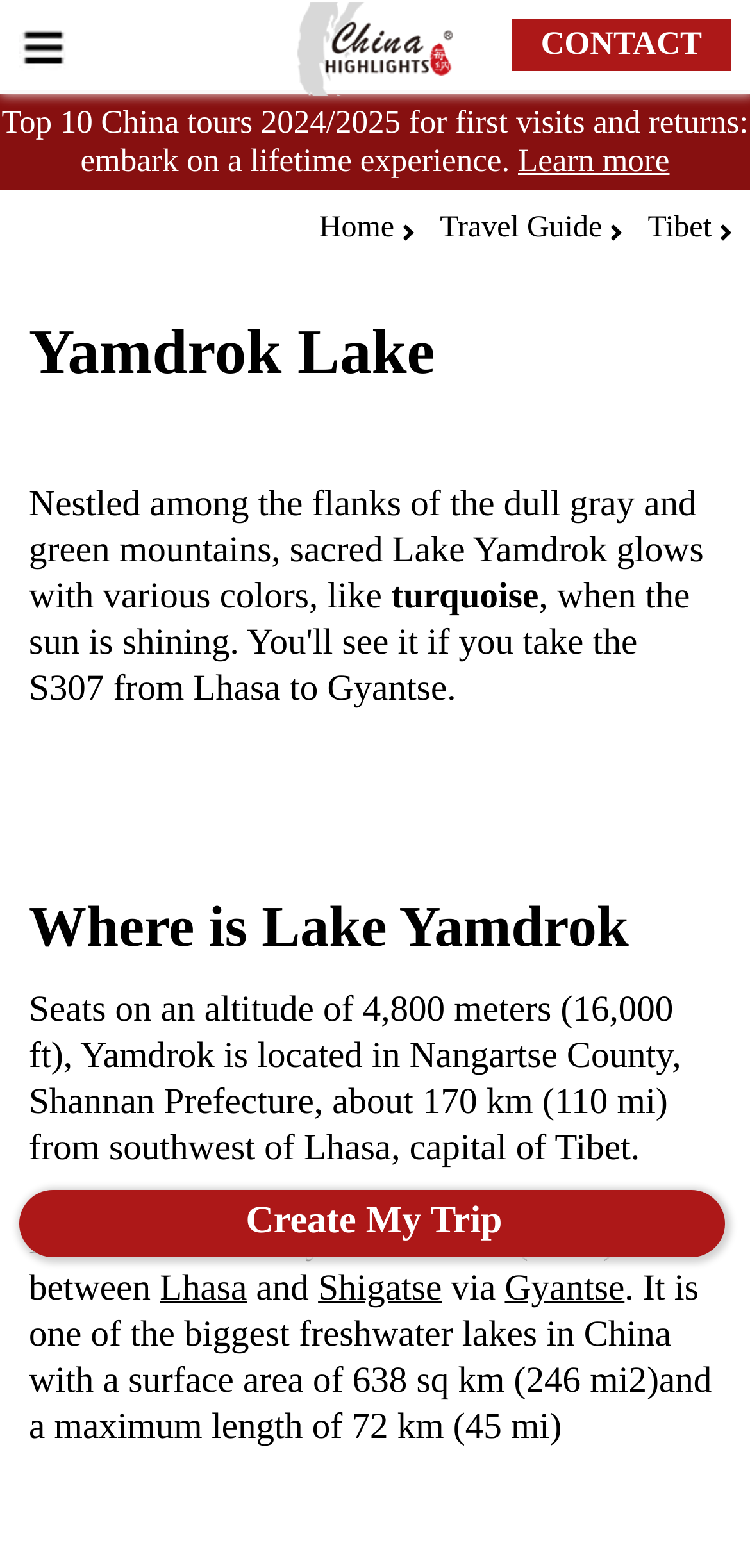What is the name of the lake?
Please look at the screenshot and answer in one word or a short phrase.

Yamdrok Lake